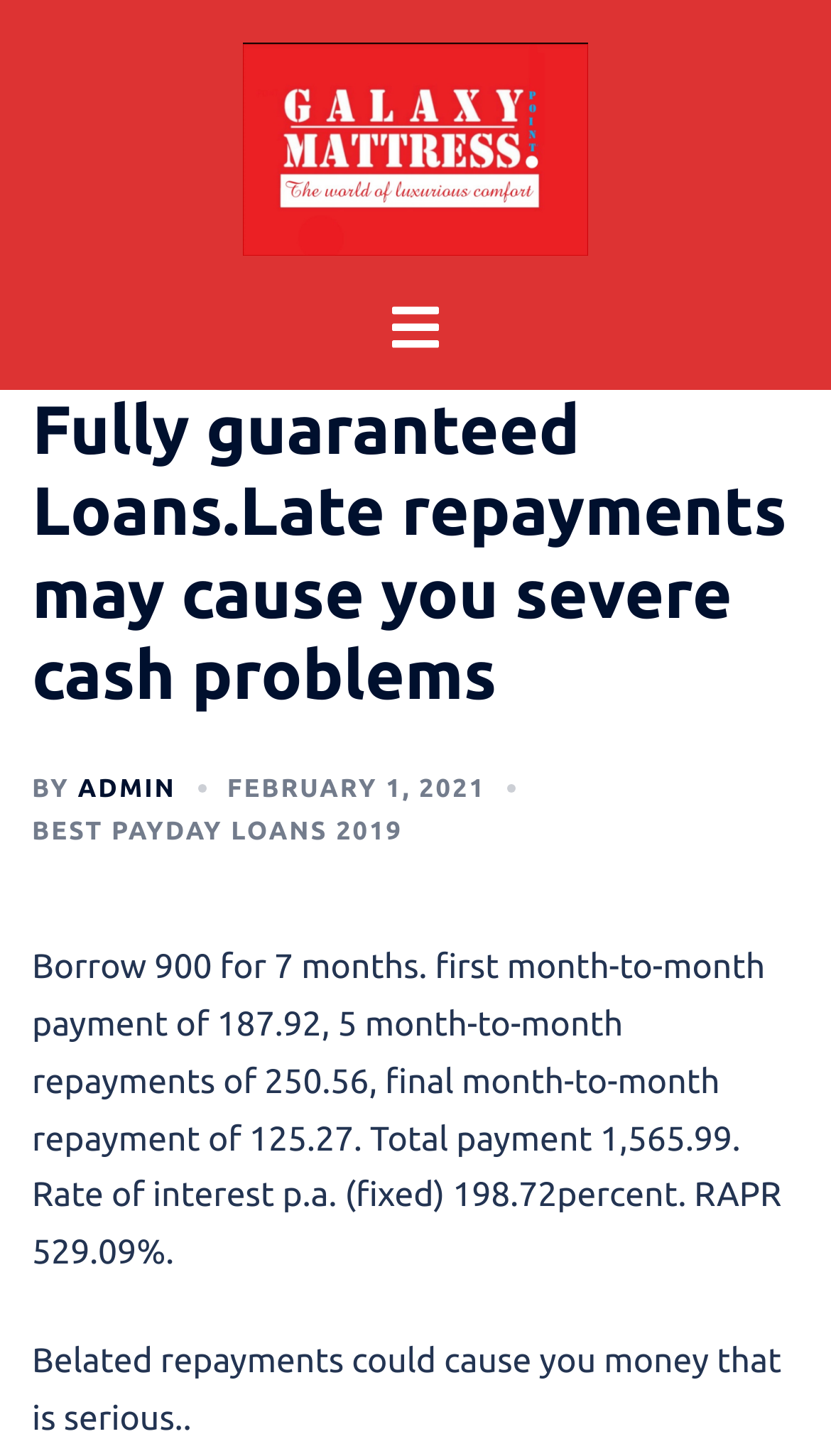What is the rate of interest per annum?
Look at the image and answer with only one word or phrase.

198.72%